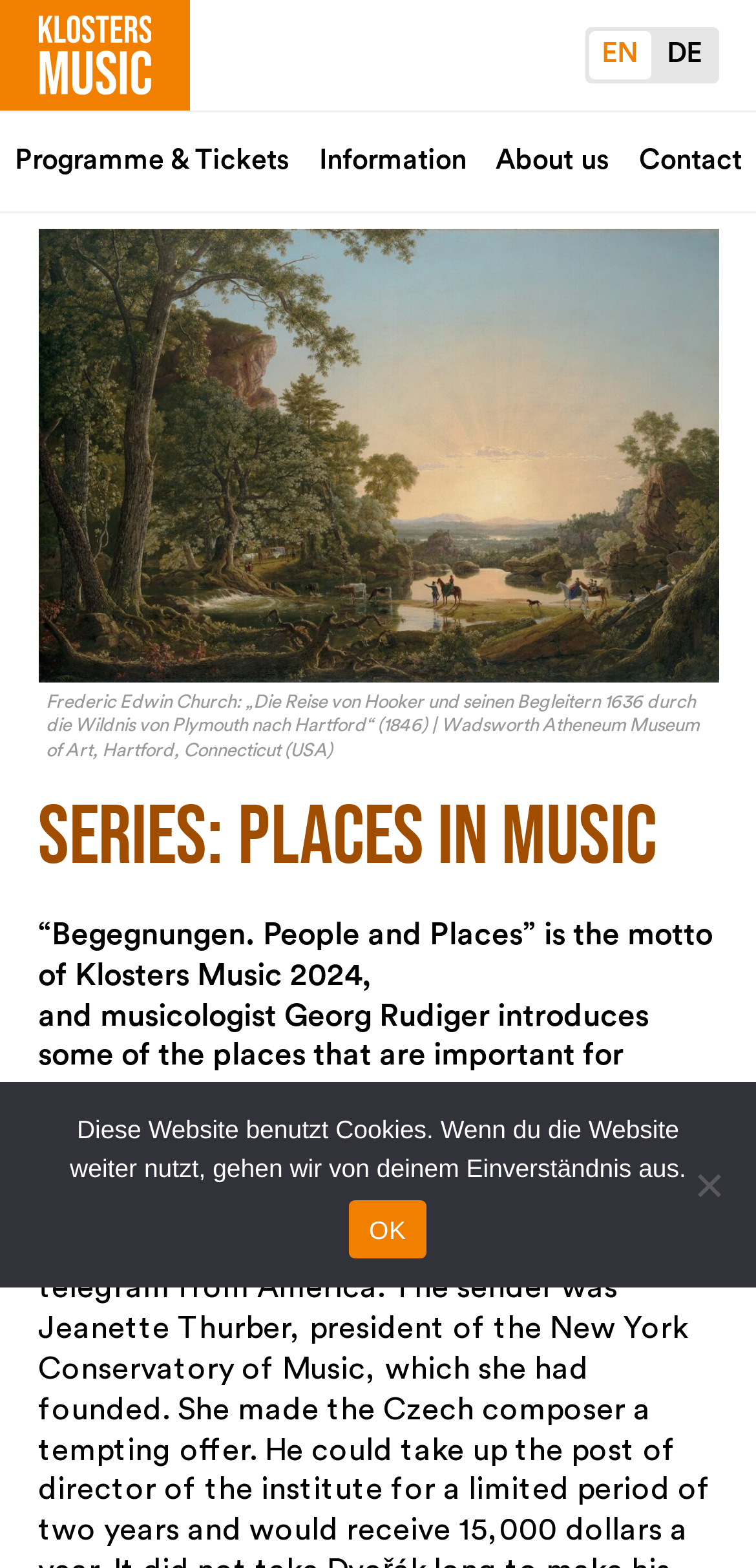Given the description of a UI element: "Information", identify the bounding box coordinates of the matching element in the webpage screenshot.

[0.422, 0.072, 0.617, 0.134]